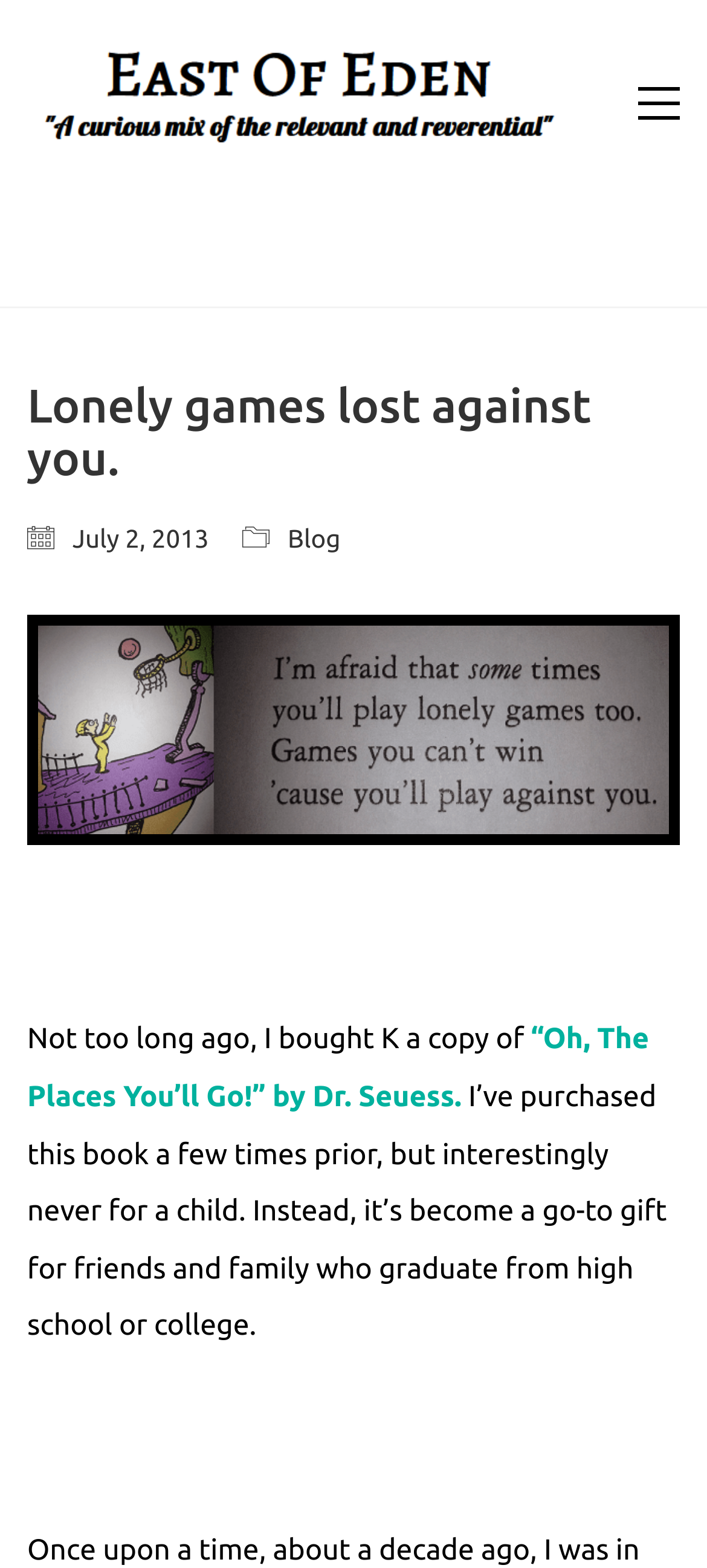Craft a detailed narrative of the webpage's structure and content.

The webpage appears to be a blog post with a title "Lonely games lost against you." at the top, which is also the header of the page. Below the title, there is a link to "East of Eden" with an accompanying image, both of which are positioned at the top-left corner of the page.

To the top-right corner, there is a link to "Toggle navigation". Below the title, there is a header section that spans the entire width of the page, containing the title "Lonely games lost against you." again.

On the left side of the page, there is a section with a date "July 2, 2013" followed by a link to "Blog". Below this section, there is a large image that takes up most of the width of the page.

The main content of the page starts below the image, with a paragraph of text that begins with "Not too long ago, I bought K a copy of “Oh, The Places You’ll Go!” by Dr. Seuess." This paragraph is followed by a link to the book title, and then another paragraph of text that continues the story.

There are two instances of a single whitespace character (\xa0) on the page, one above and one below the main content, which may be used as separators. Overall, the page has a simple layout with a focus on the main content, which is a personal anecdote about buying a book.